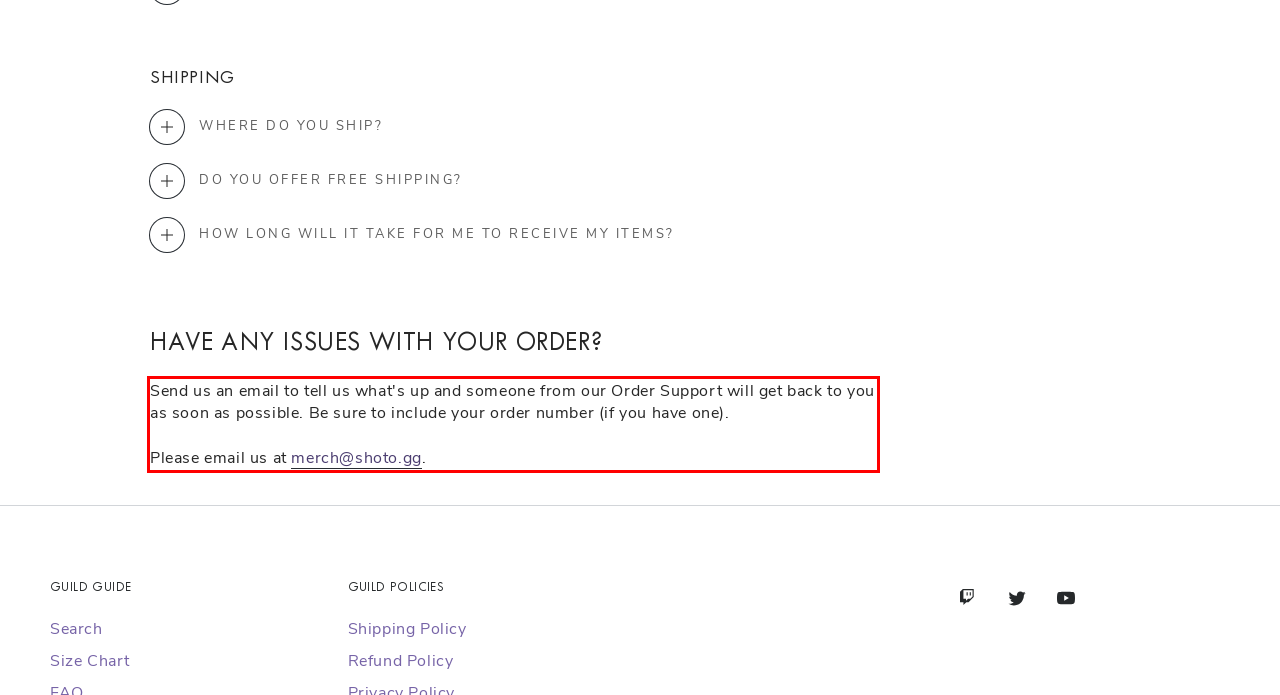Given a screenshot of a webpage, locate the red bounding box and extract the text it encloses.

Send us an email to tell us what's up and someone from our Order Support will get back to you as soon as possible. Be sure to include your order number (if you have one). Please email us at merch@shoto.gg.